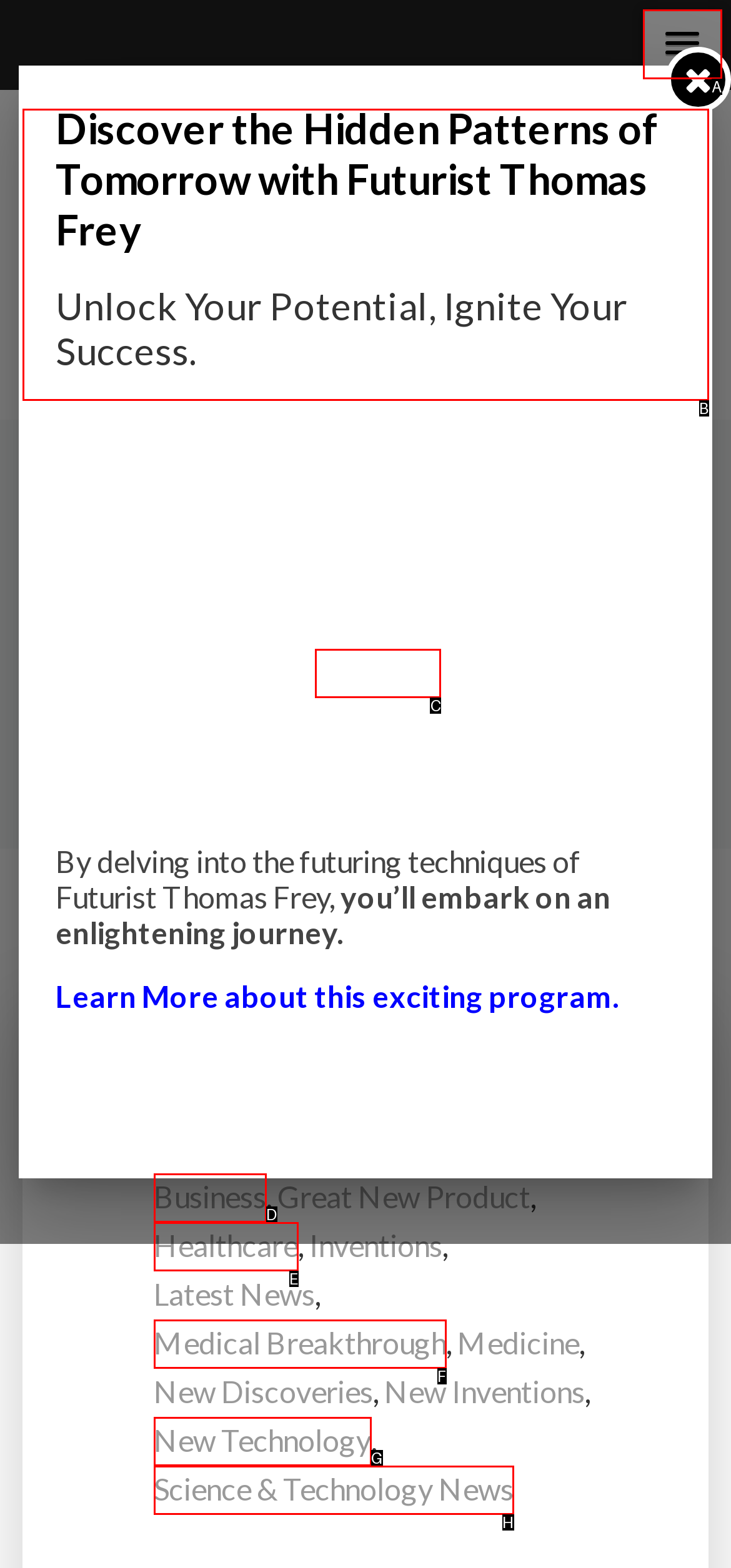Choose the HTML element that should be clicked to achieve this task: Click the Biotech link
Respond with the letter of the correct choice.

C